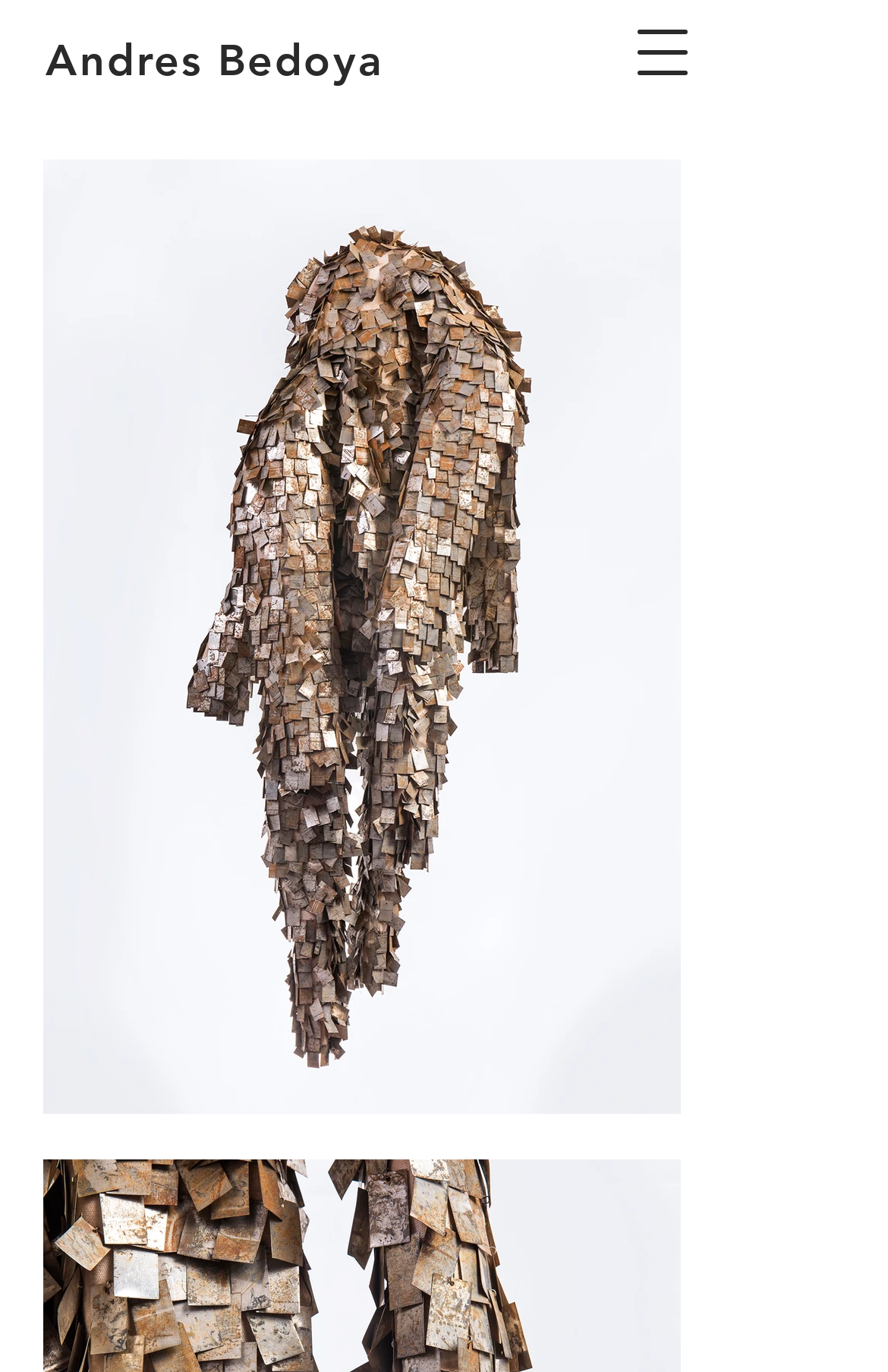Determine the bounding box coordinates for the HTML element described here: "Light/Dark Button".

None